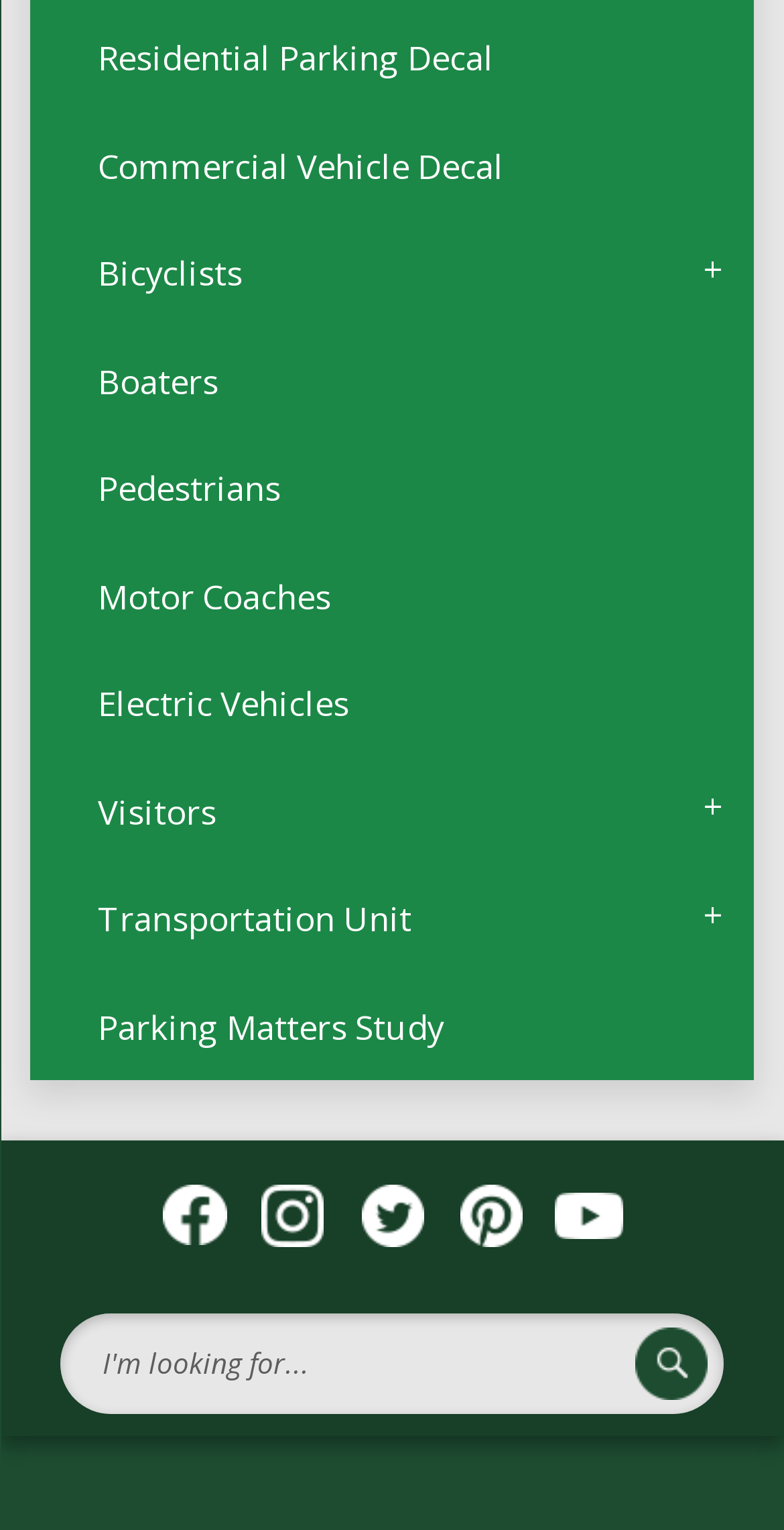Identify the bounding box coordinates for the element you need to click to achieve the following task: "Click on Residential Parking Decal". The coordinates must be four float values ranging from 0 to 1, formatted as [left, top, right, bottom].

[0.039, 0.003, 0.961, 0.073]